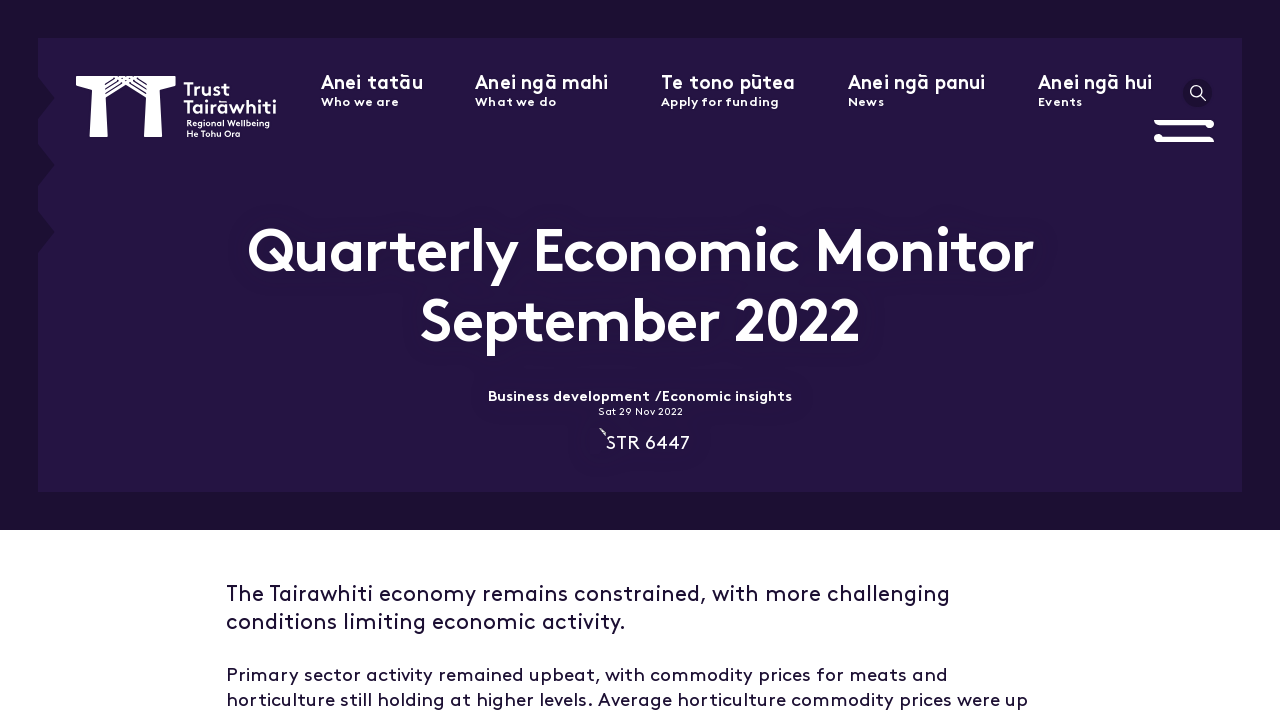Extract the bounding box coordinates of the UI element described: "Music Tips". Provide the coordinates in the format [left, top, right, bottom] with values ranging from 0 to 1.

None